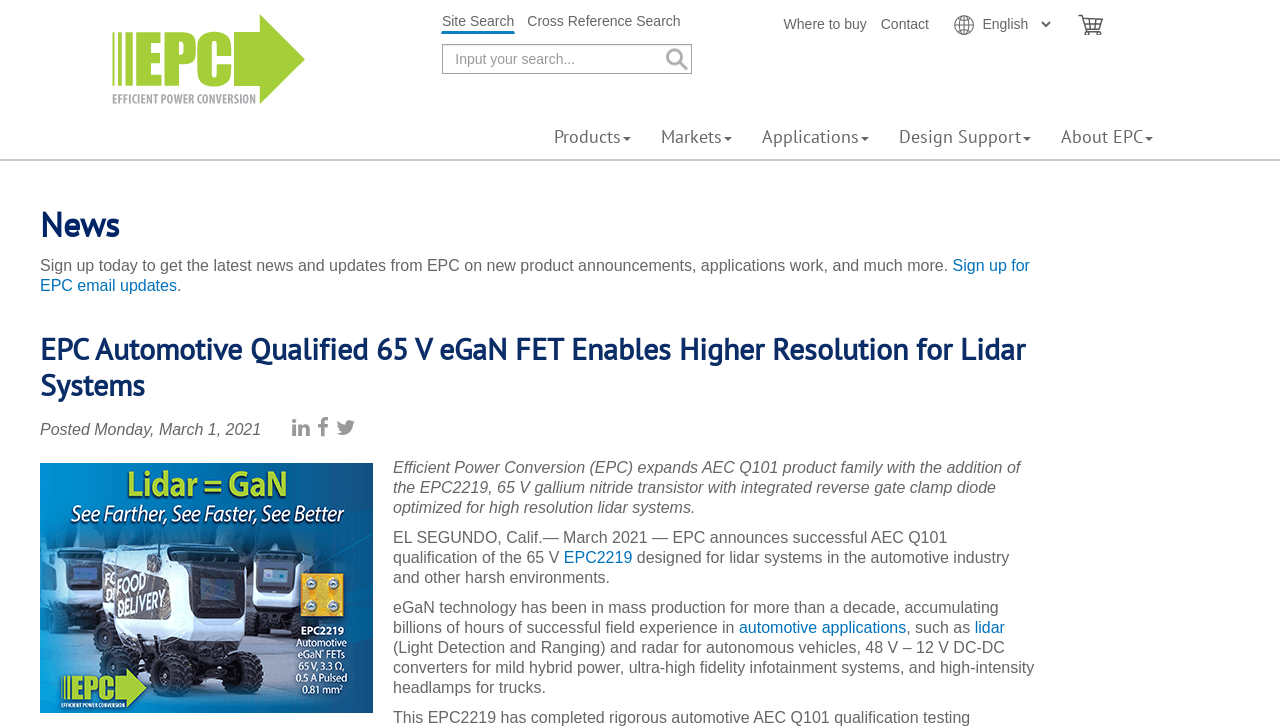How many links are there in the main navigation menu?
Based on the screenshot, provide your answer in one word or phrase.

5